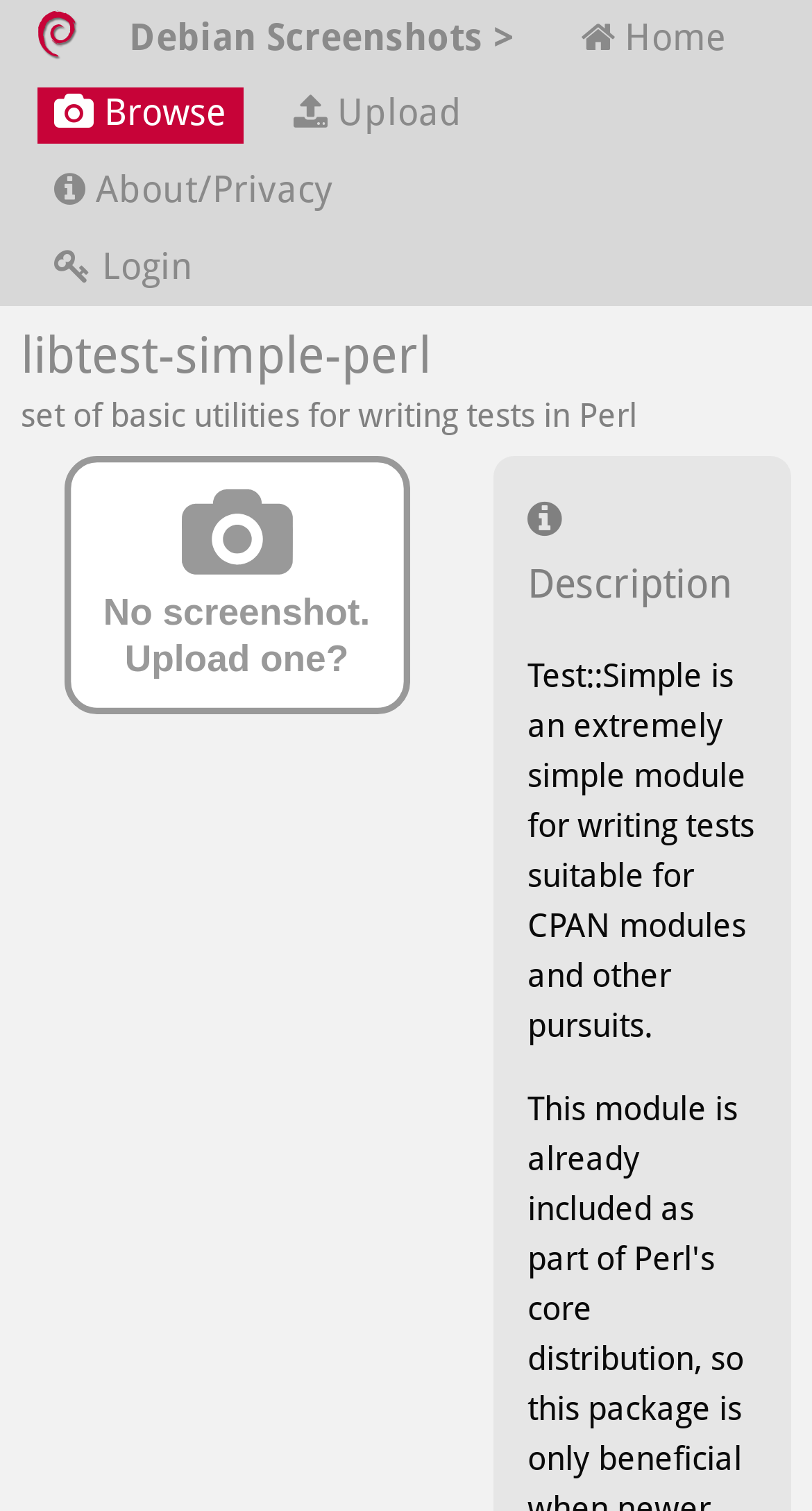Using the element description: "Debian Screenshots >", determine the bounding box coordinates. The coordinates should be in the format [left, top, right, bottom], with values between 0 and 1.

[0.138, 0.007, 0.654, 0.044]